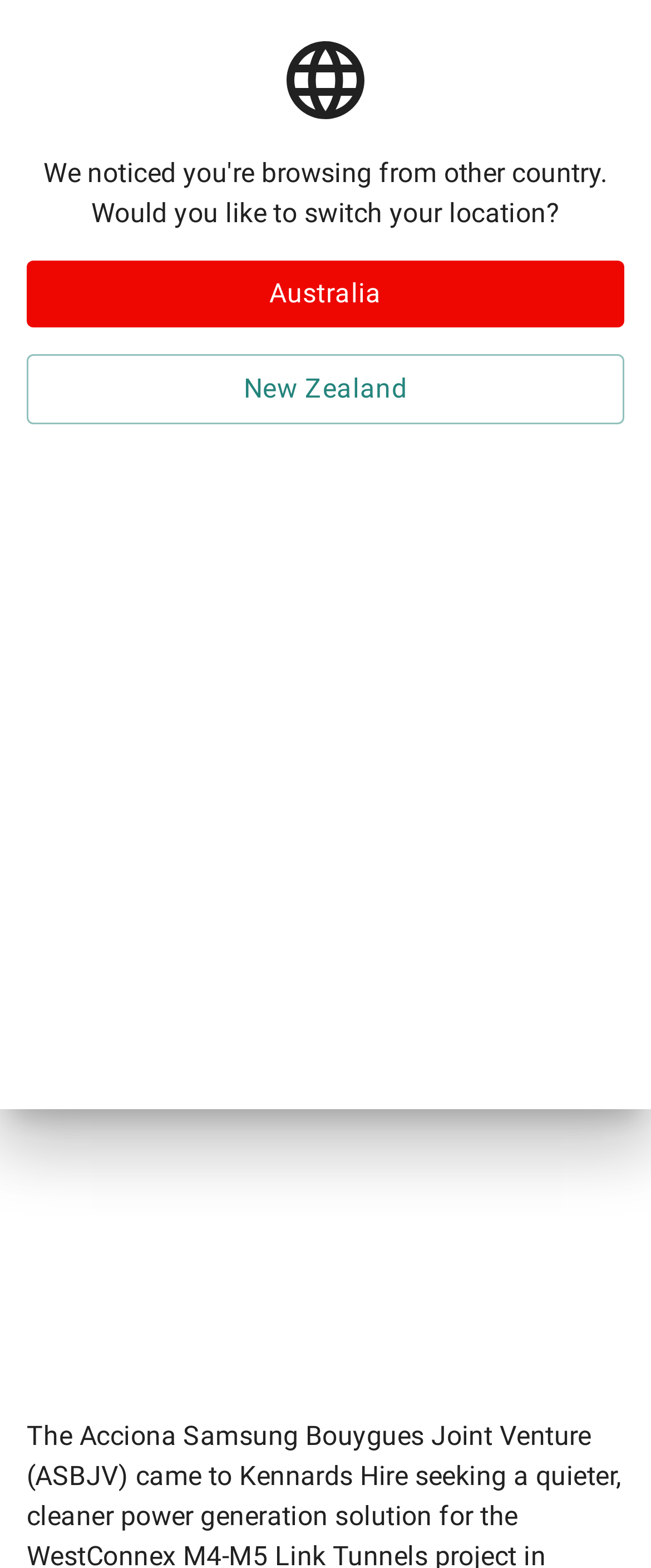Please answer the following question as detailed as possible based on the image: 
What is the purpose of the battery energy storage solution?

Based on the webpage description, the battery energy storage solution provided by Kennards Hire for the WestConnex M4-M5 tunnel project aims to reduce generator fuel use, emissions, and noise.